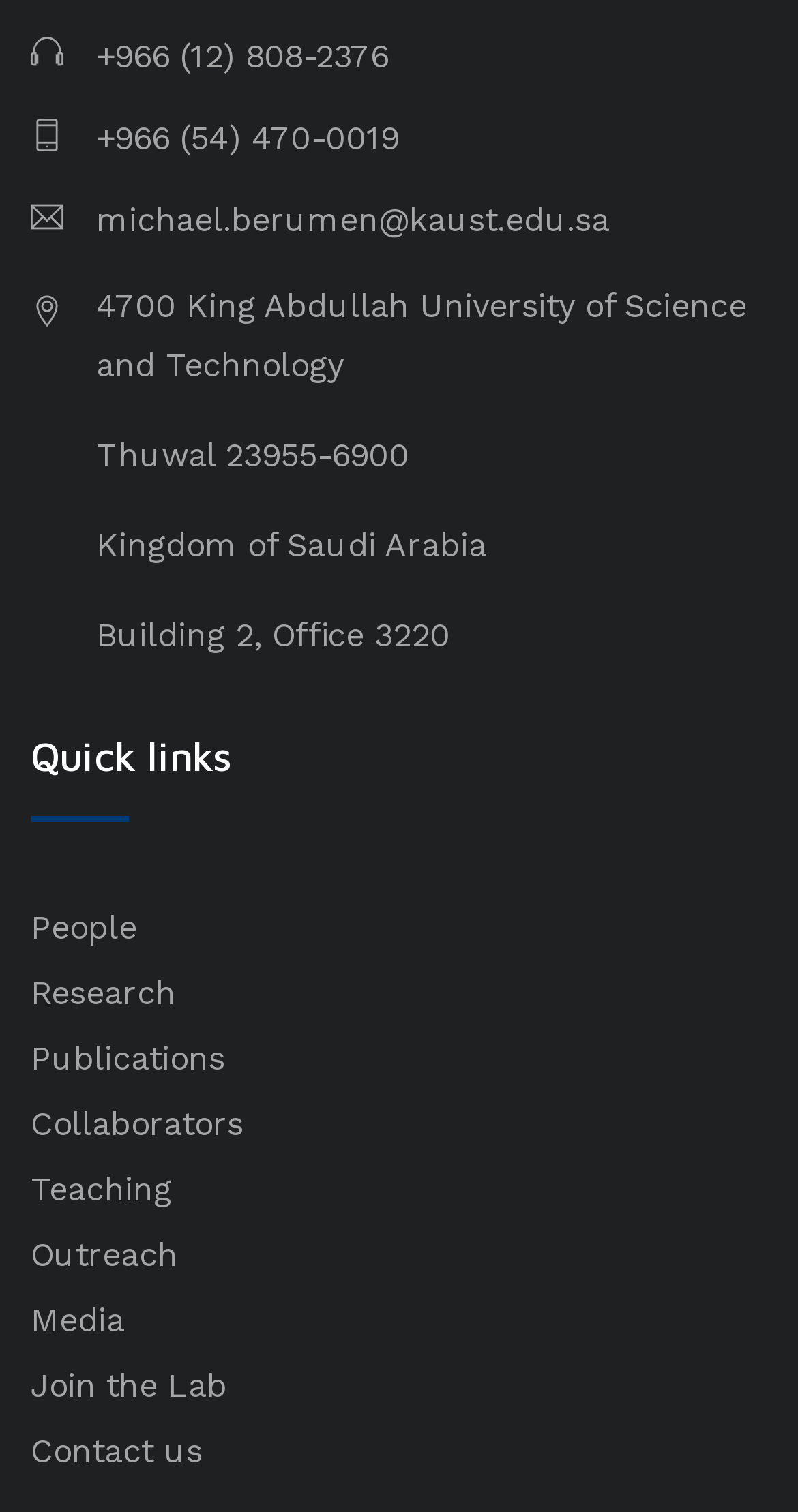Please find the bounding box for the following UI element description. Provide the coordinates in (top-left x, top-left y, bottom-right x, bottom-right y) format, with values between 0 and 1: Collaborators

[0.038, 0.731, 0.305, 0.756]